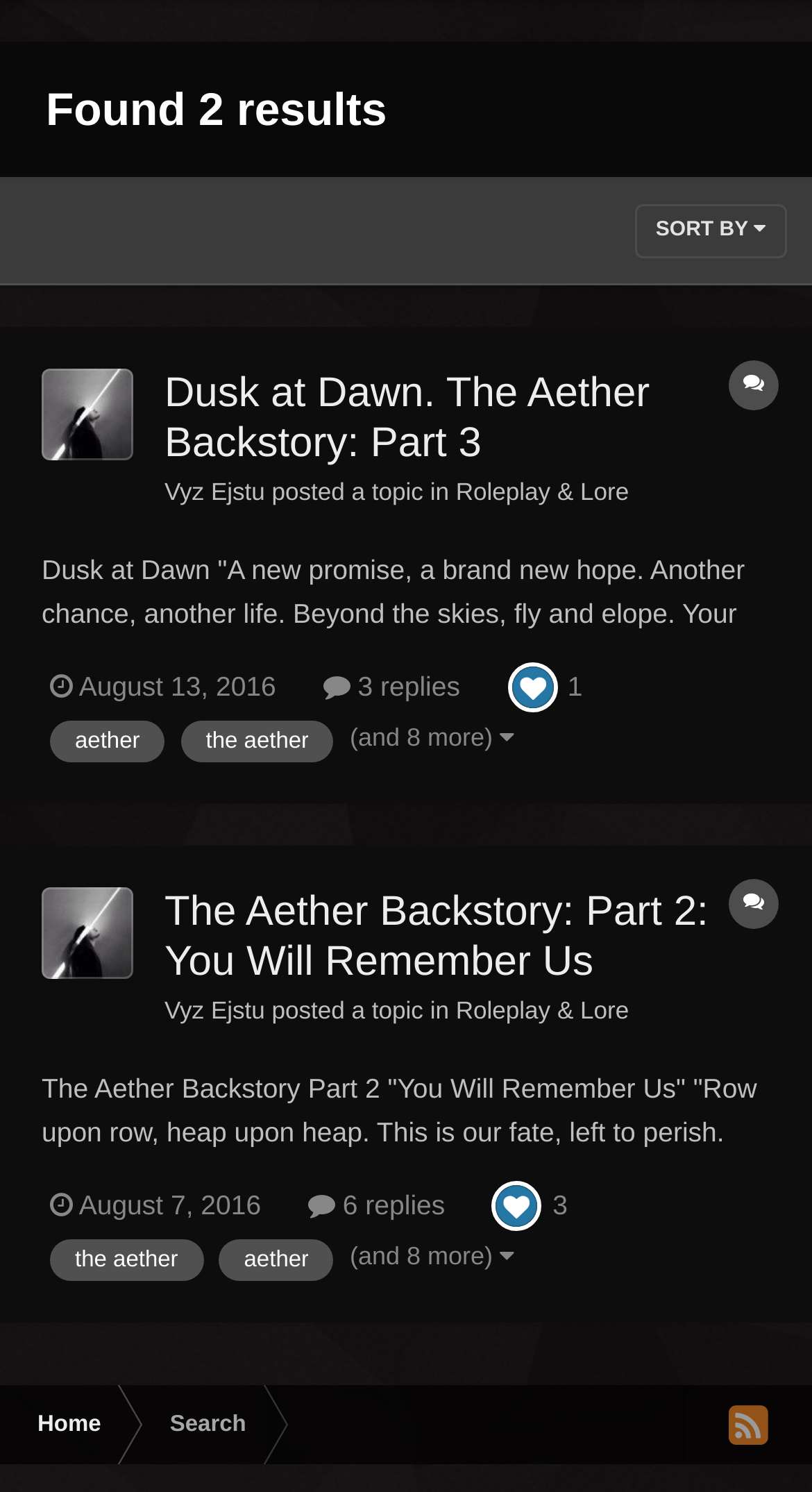Locate the bounding box of the UI element defined by this description: "Search". The coordinates should be given as four float numbers between 0 and 1, formatted as [left, top, right, bottom].

[0.163, 0.929, 0.342, 0.982]